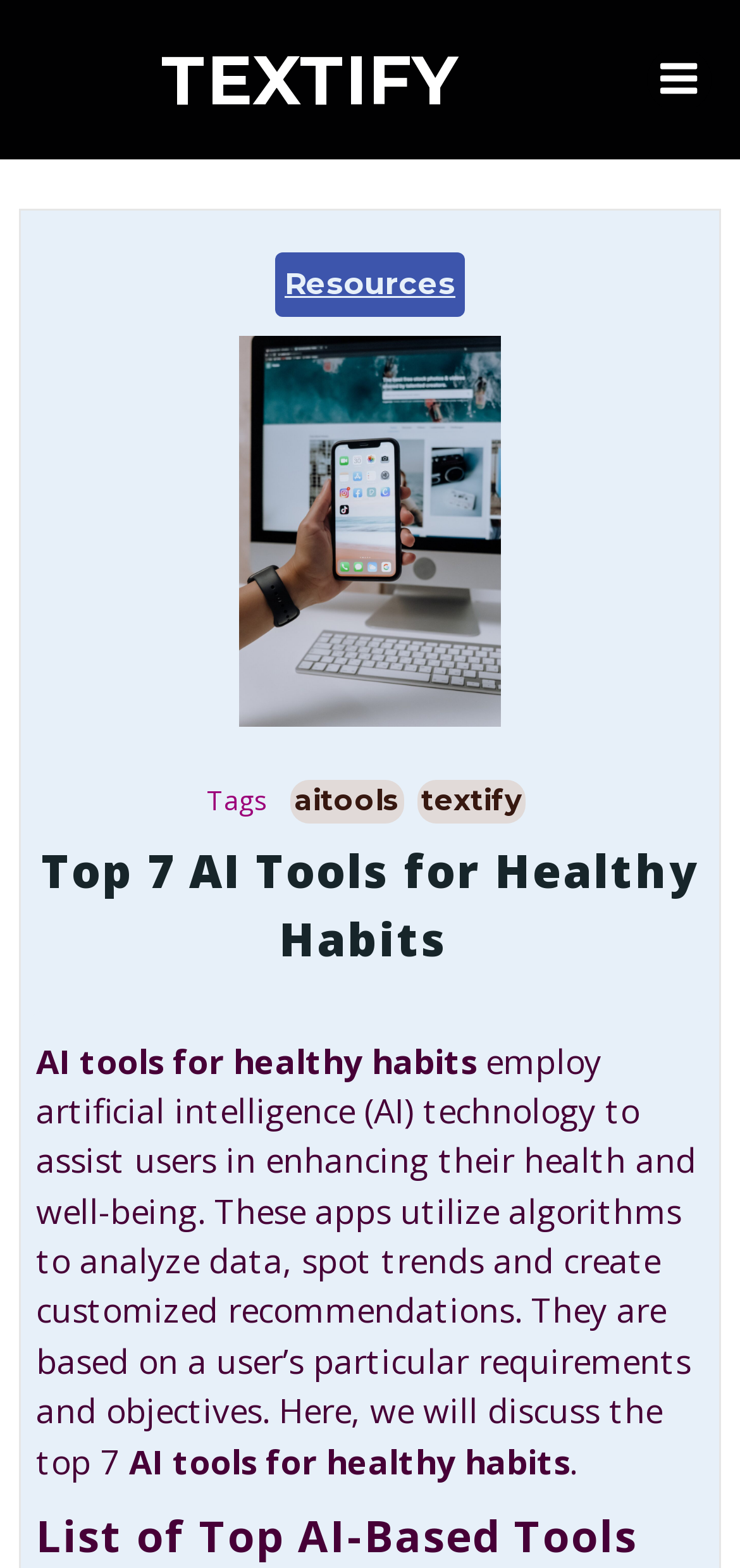Look at the image and write a detailed answer to the question: 
What is the purpose of AI tools for healthy habits?

According to the webpage, AI tools for healthy habits employ artificial intelligence technology to assist users in enhancing their health and well-being by analyzing data, spotting trends, and creating customized recommendations based on a user's particular requirements and objectives.